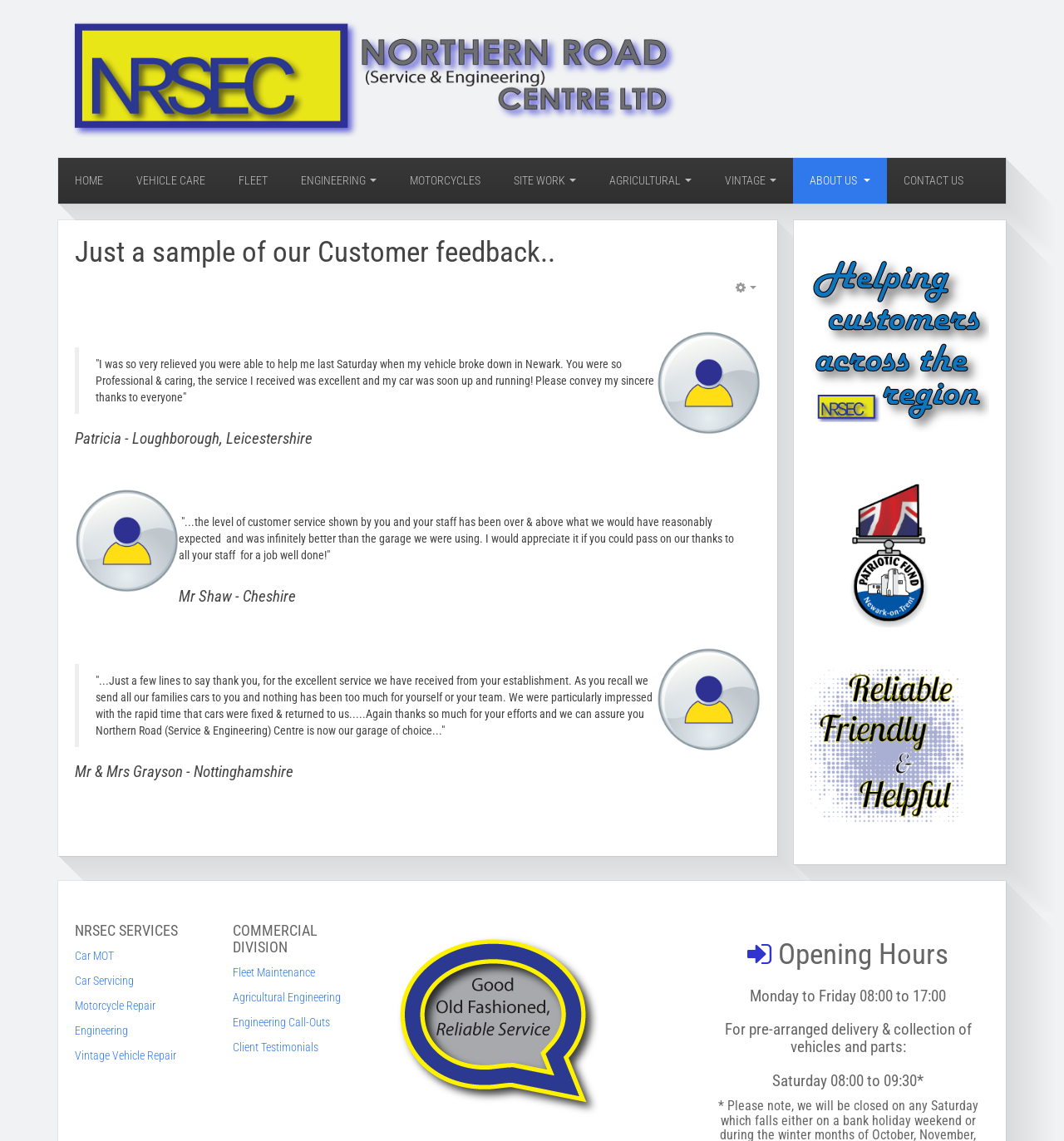Use a single word or phrase to answer the question:
What are the opening hours on Saturday?

08:00 to 09:30